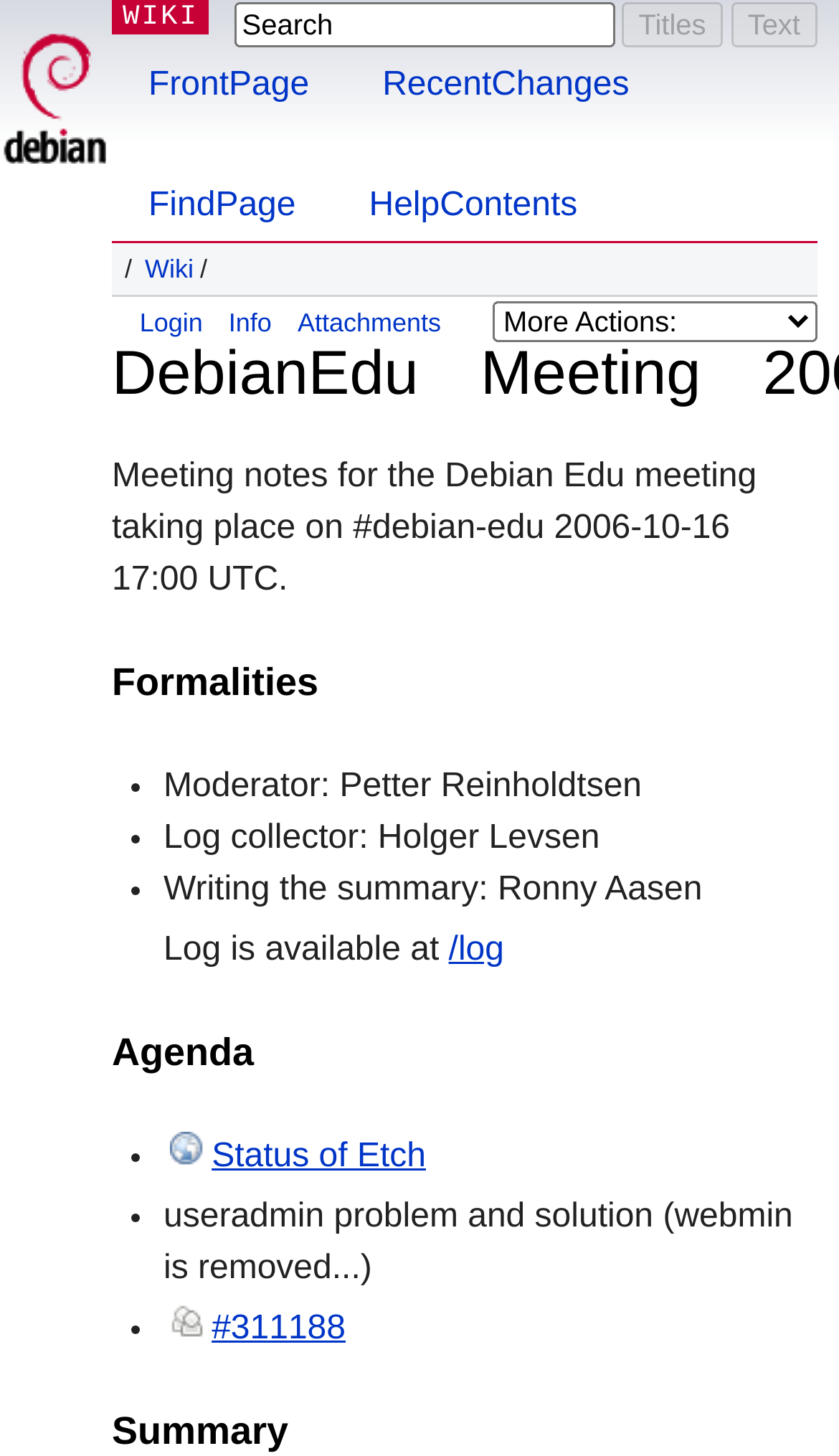Please answer the following question using a single word or phrase: What is the first agenda item?

Status of Etch